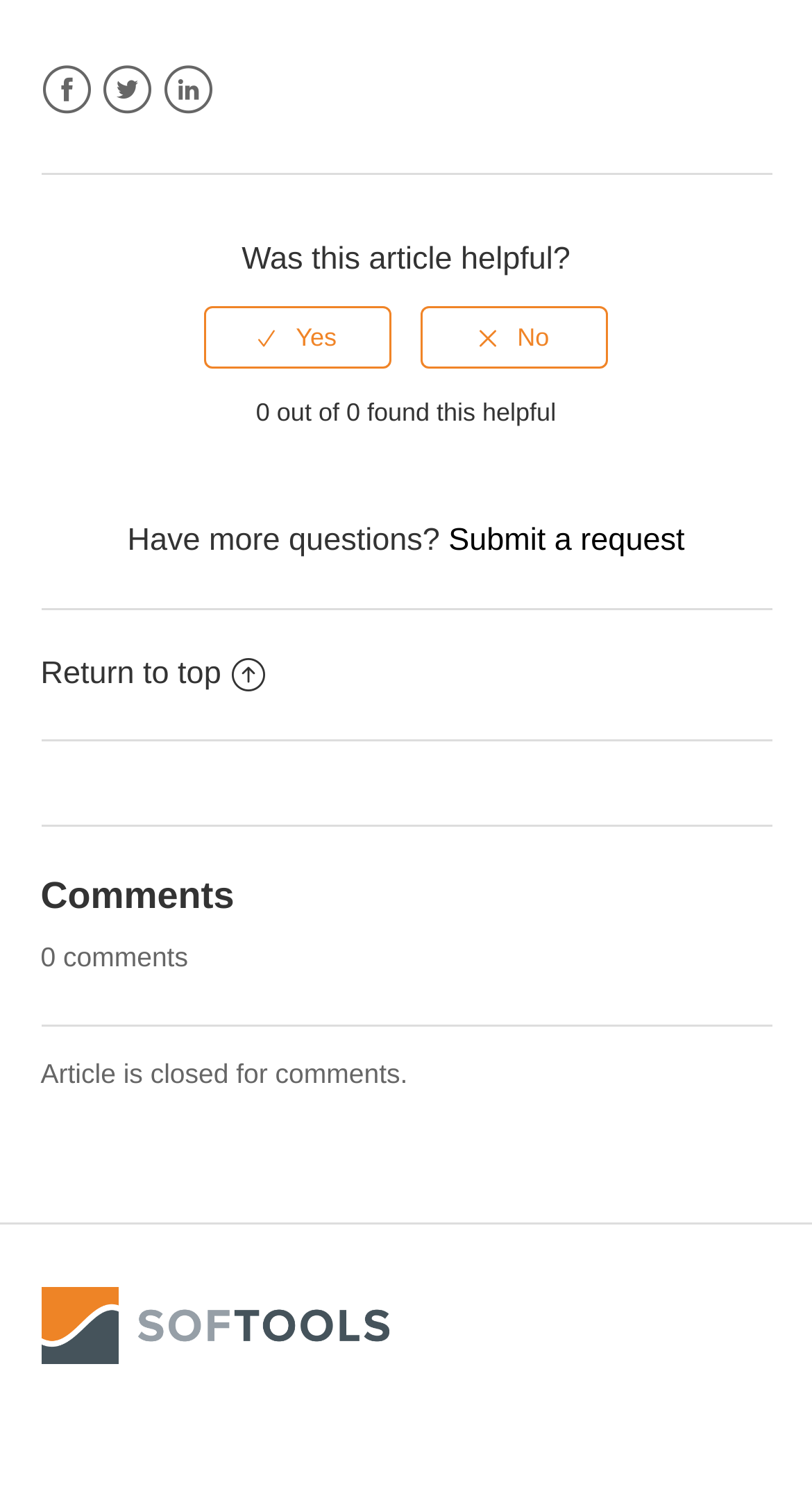Identify the bounding box for the described UI element. Provide the coordinates in (top-left x, top-left y, bottom-right x, bottom-right y) format with values ranging from 0 to 1: Twitter

[0.125, 0.043, 0.189, 0.078]